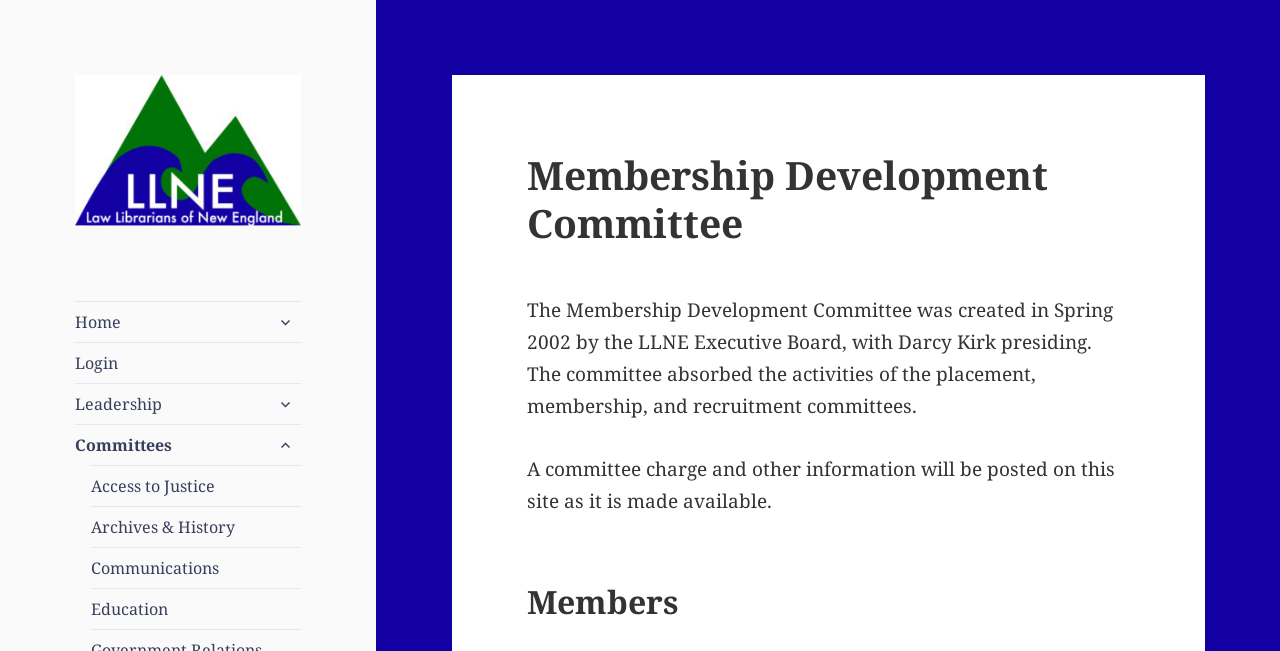Convey a detailed summary of the webpage, mentioning all key elements.

The webpage is about the Membership Development Committee of the Law Librarians of New England. At the top left, there is a logo of Law Librarians of New England, accompanied by a link to the organization's homepage. Below the logo, there are several links to different sections of the website, including Home, Login, Leadership, Committees, and Access to Justice, among others. Some of these links have expandable child menus.

The main content of the webpage is divided into sections. The first section has a heading "Membership Development Committee" and a paragraph of text describing the committee's creation and purpose. Below this section, there is another section with a heading "Members" and no additional text.

The layout of the webpage is organized, with clear headings and concise text. The links and buttons are positioned in a logical order, making it easy to navigate the page.